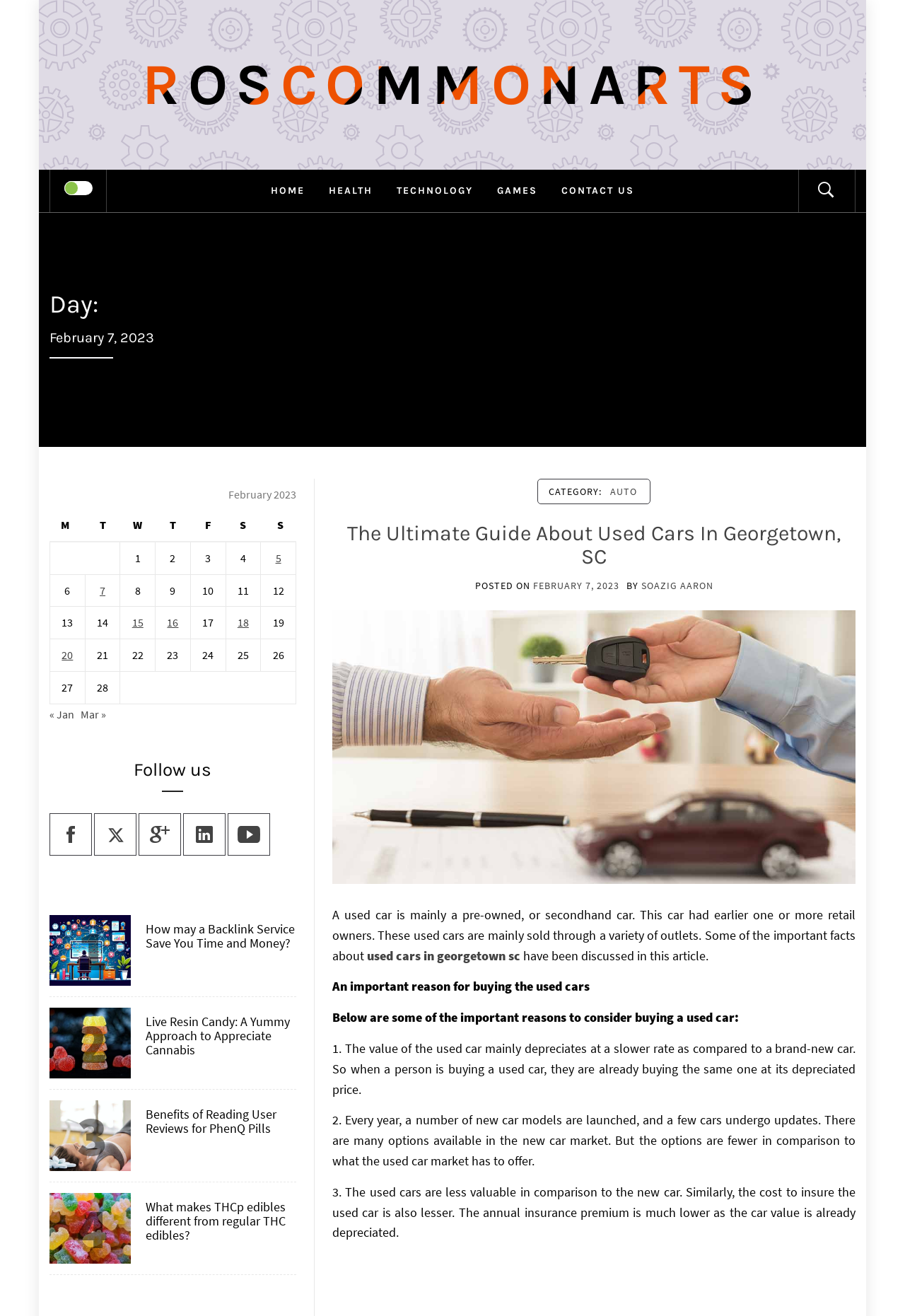Can you show the bounding box coordinates of the region to click on to complete the task described in the instruction: "Go to CONTACT US"?

[0.609, 0.129, 0.712, 0.161]